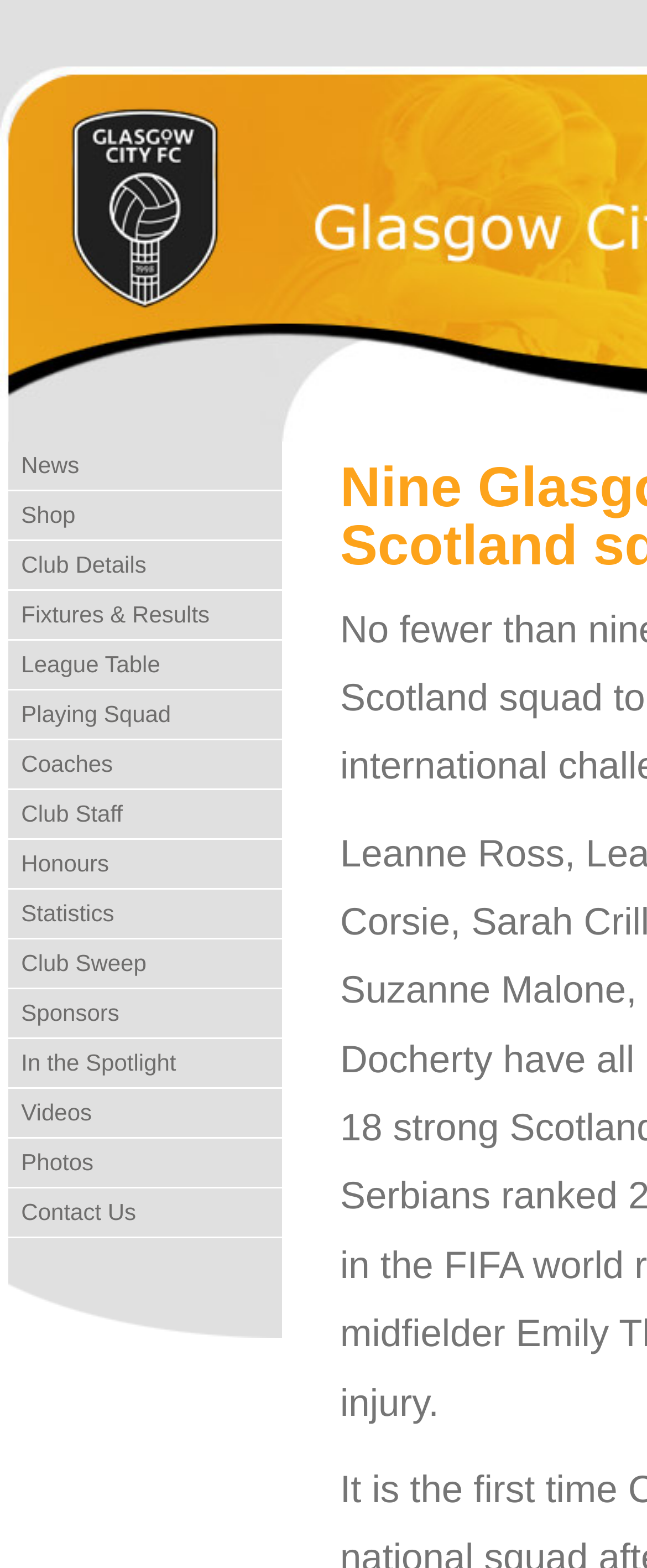Respond to the following query with just one word or a short phrase: 
What is the name of the football club?

Glasgow City Ladies FC